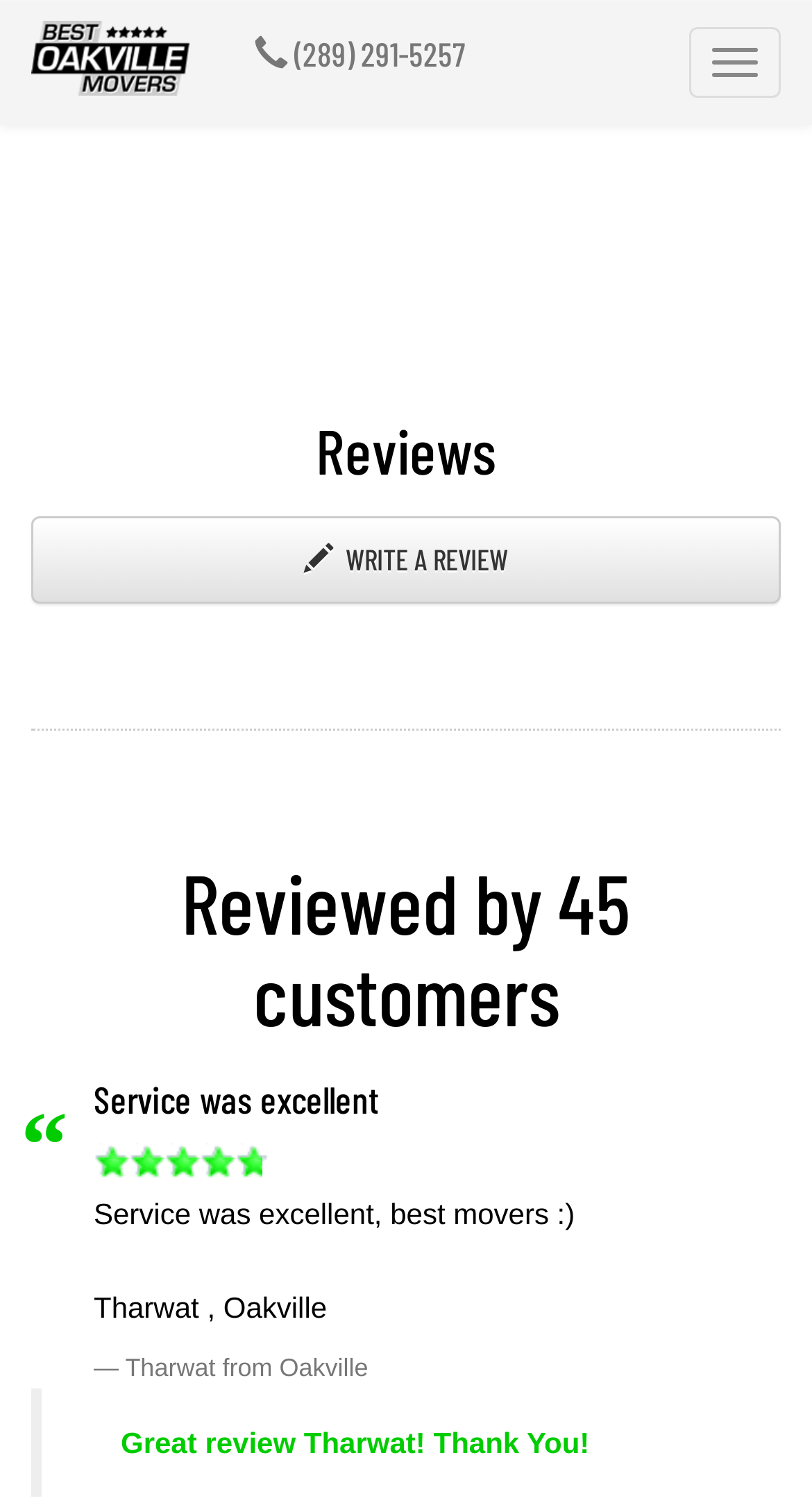What is the phone number of the moving service?
Relying on the image, give a concise answer in one word or a brief phrase.

(289) 291-5257